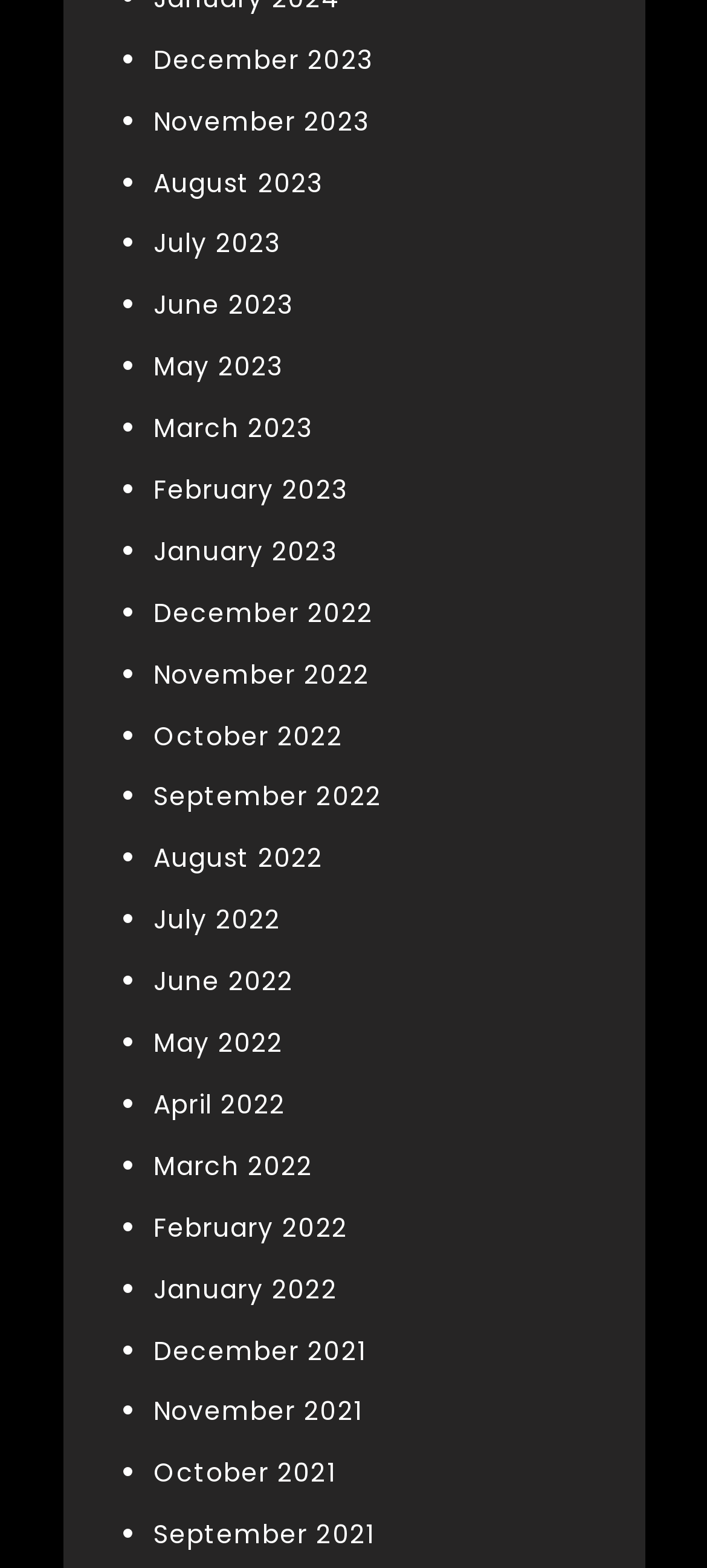Identify the bounding box coordinates for the element that needs to be clicked to fulfill this instruction: "View September 2021". Provide the coordinates in the format of four float numbers between 0 and 1: [left, top, right, bottom].

[0.217, 0.967, 0.529, 0.99]